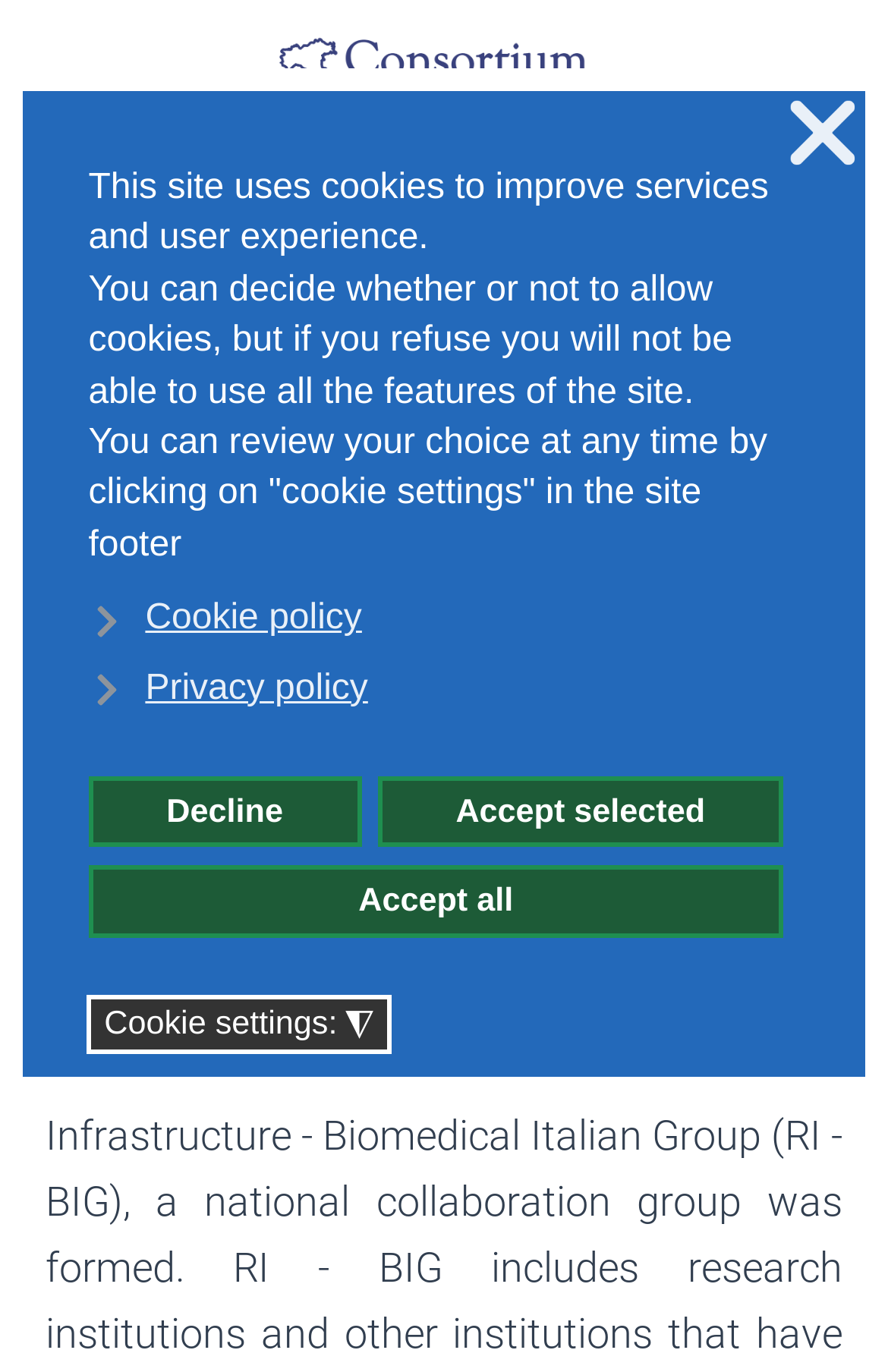What is the title of the research infrastructure group?
Give a single word or phrase as your answer by examining the image.

Research Infrastructure Biomedical Italian Group